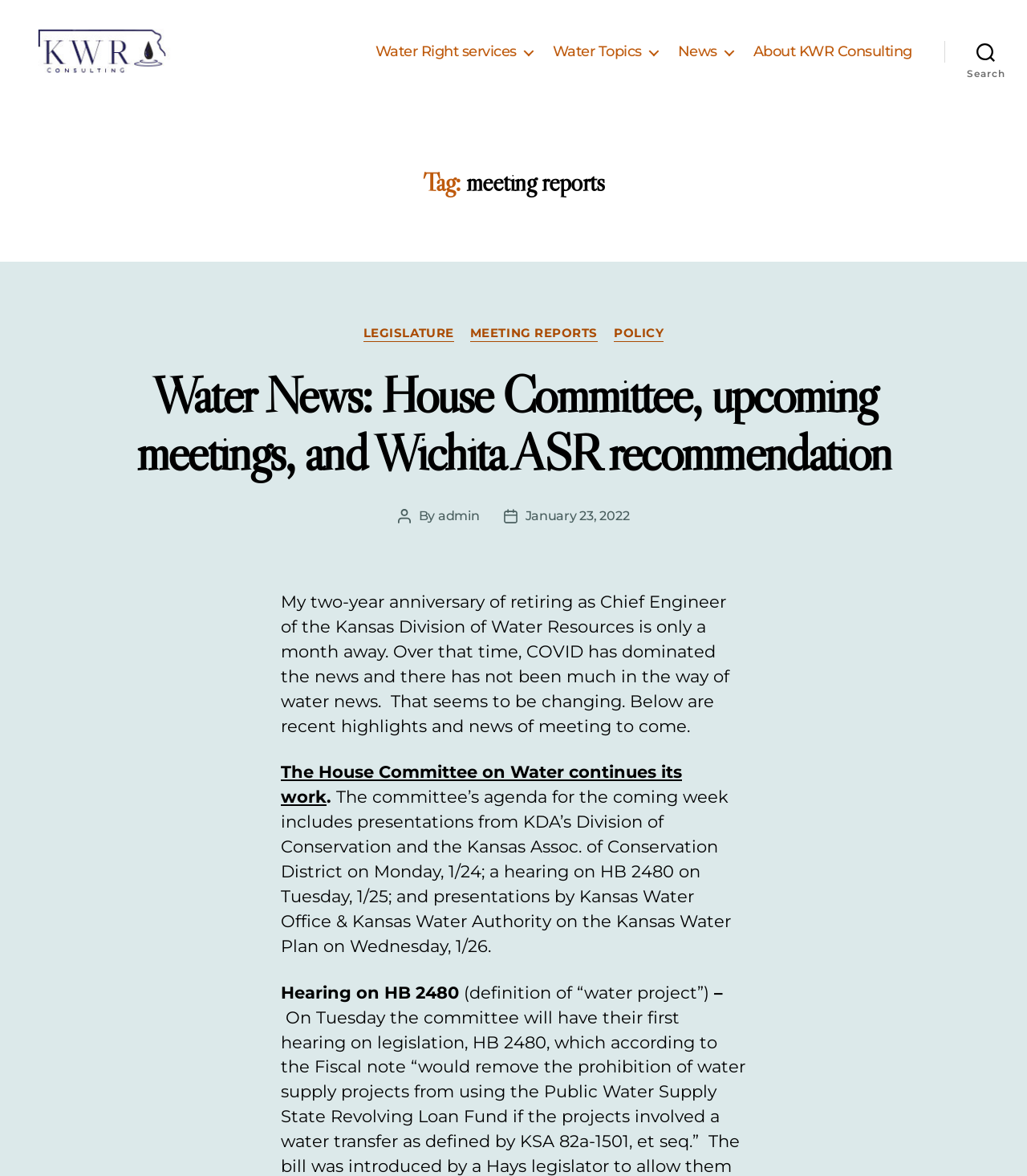Locate the bounding box coordinates for the element described below: "cytokines". The coordinates must be four float values between 0 and 1, formatted as [left, top, right, bottom].

None